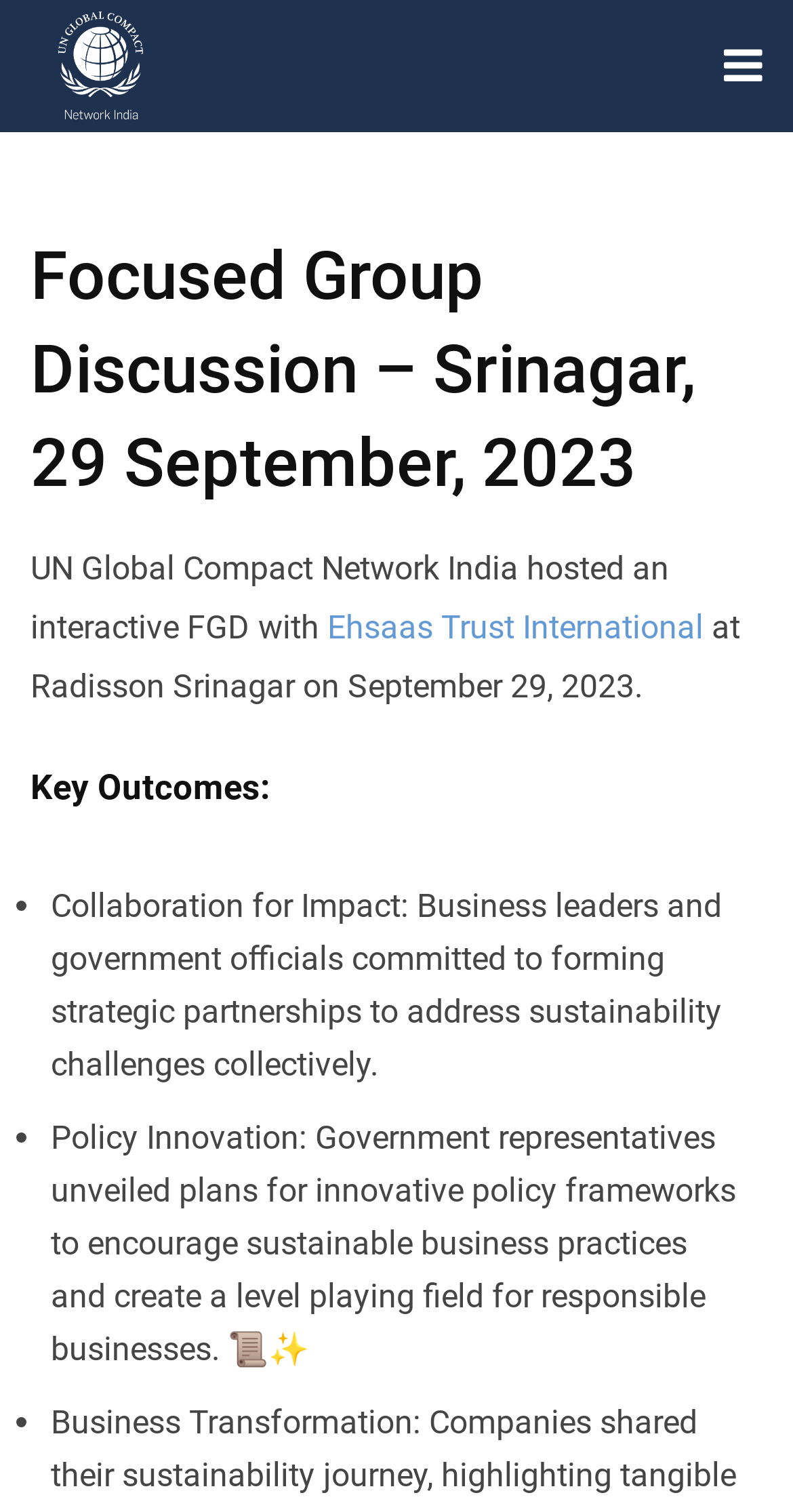What is the location of the event?
Based on the visual, give a brief answer using one word or a short phrase.

Radisson Srinagar